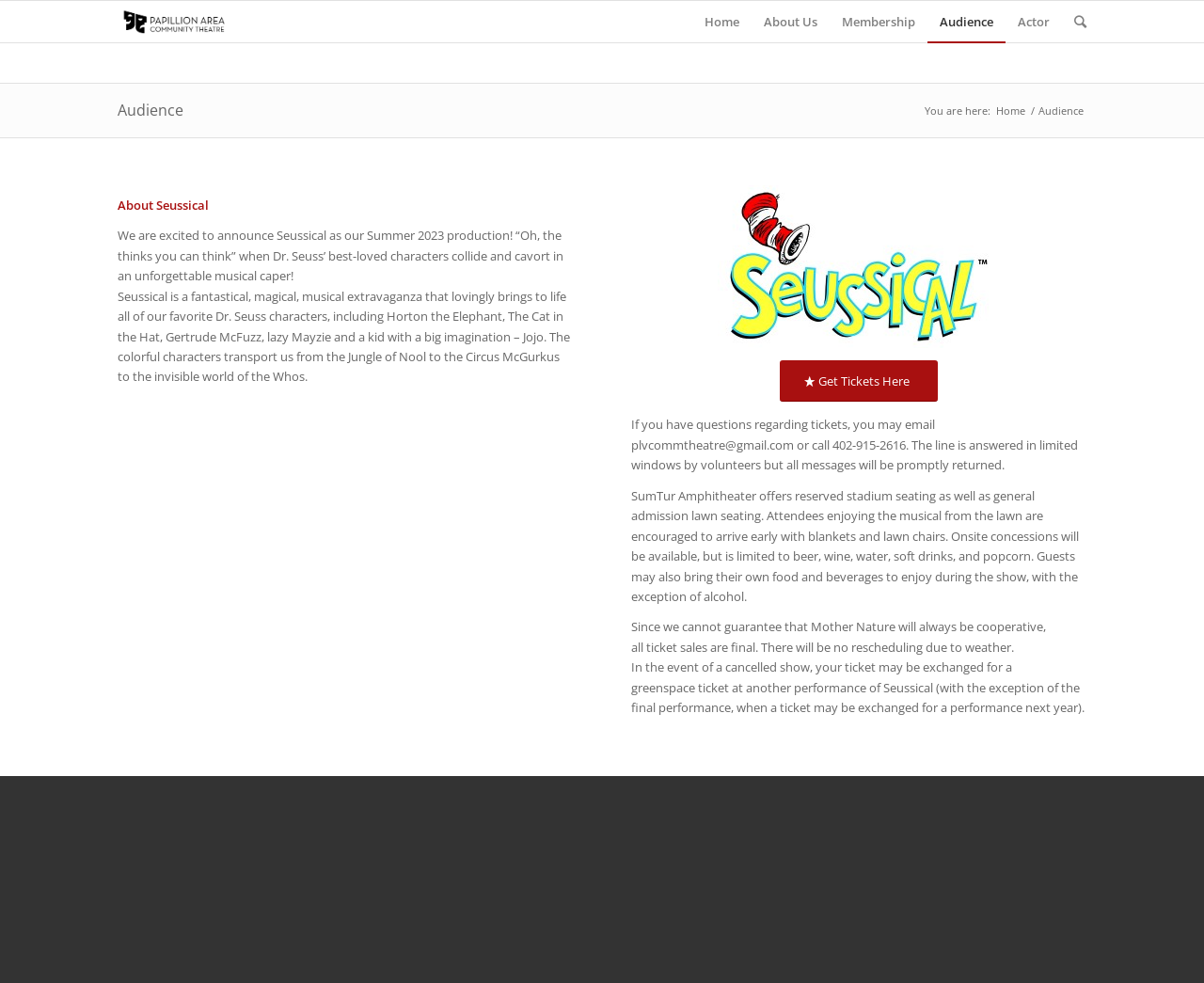What type of seating is available at SumTur Amphitheater?
Give a thorough and detailed response to the question.

The type of seating available at SumTur Amphitheater can be found in the main content area of the webpage, where it says 'SumTur Amphitheater offers reserved stadium seating as well as general admission lawn seating.' in the StaticText element with a bounding box coordinate of [0.524, 0.495, 0.896, 0.615].